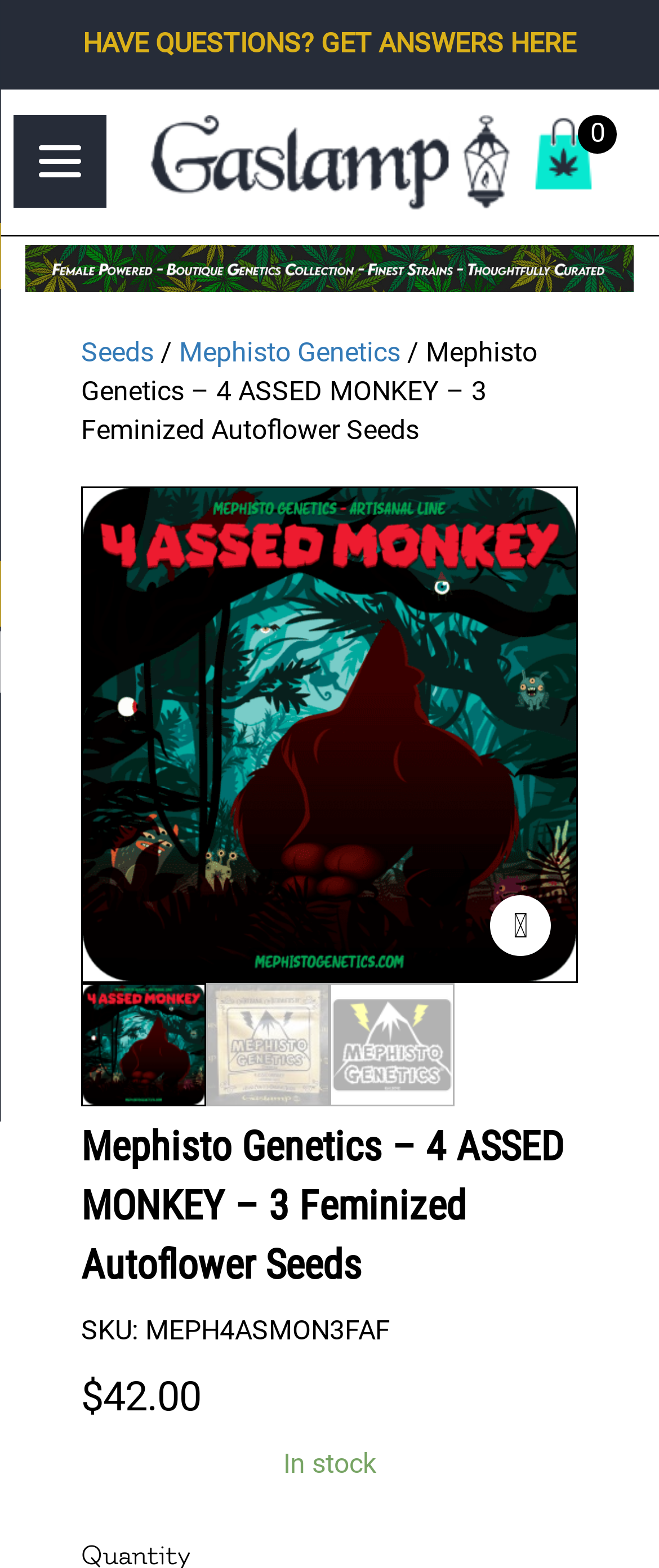Please provide a comprehensive response to the question below by analyzing the image: 
What is the price of the product?

The price of the product can be found in the heading element with the text content '$42.00', which is located at the bottom of the page.